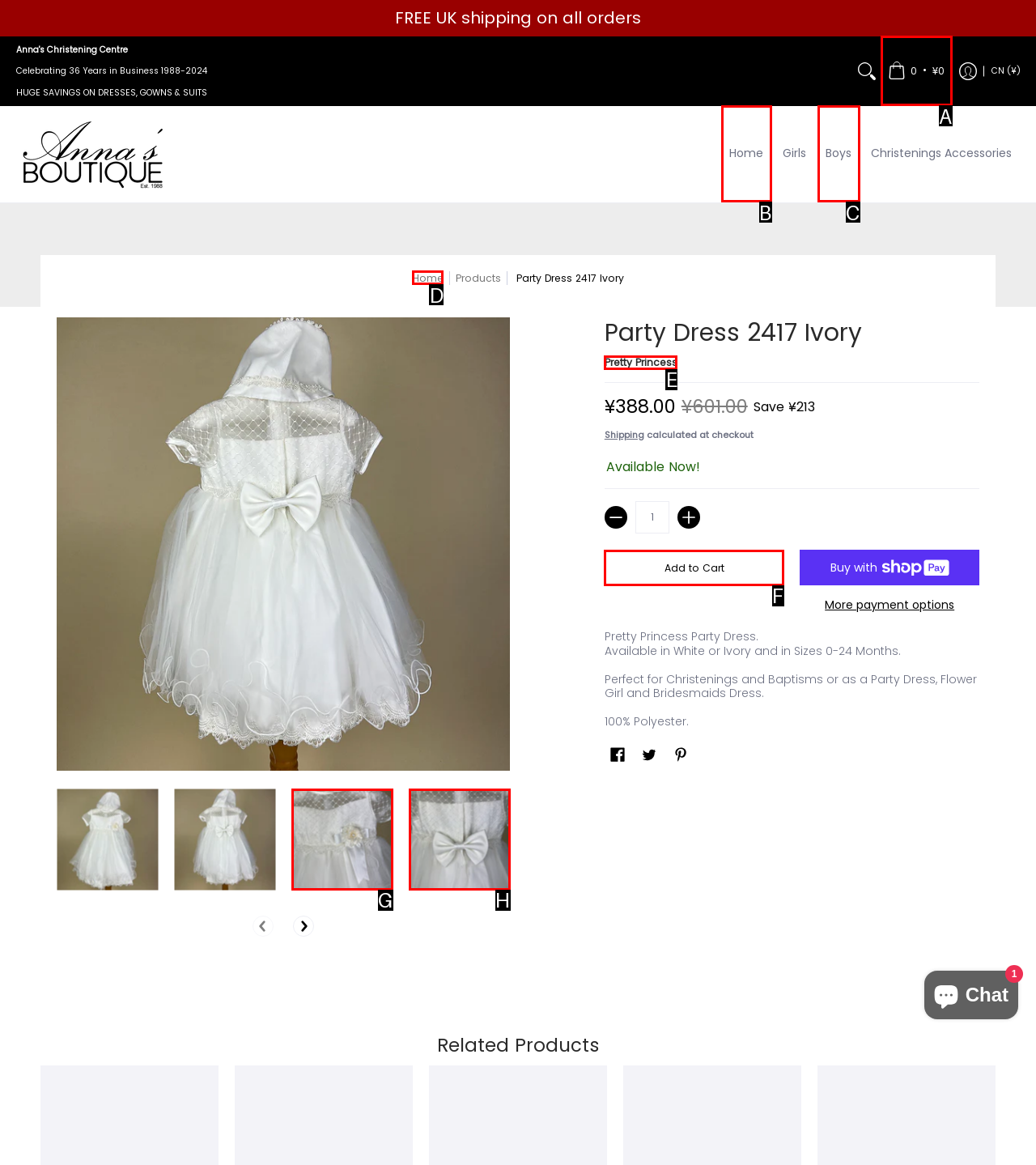Choose the letter of the UI element necessary for this task: View cart
Answer with the correct letter.

A